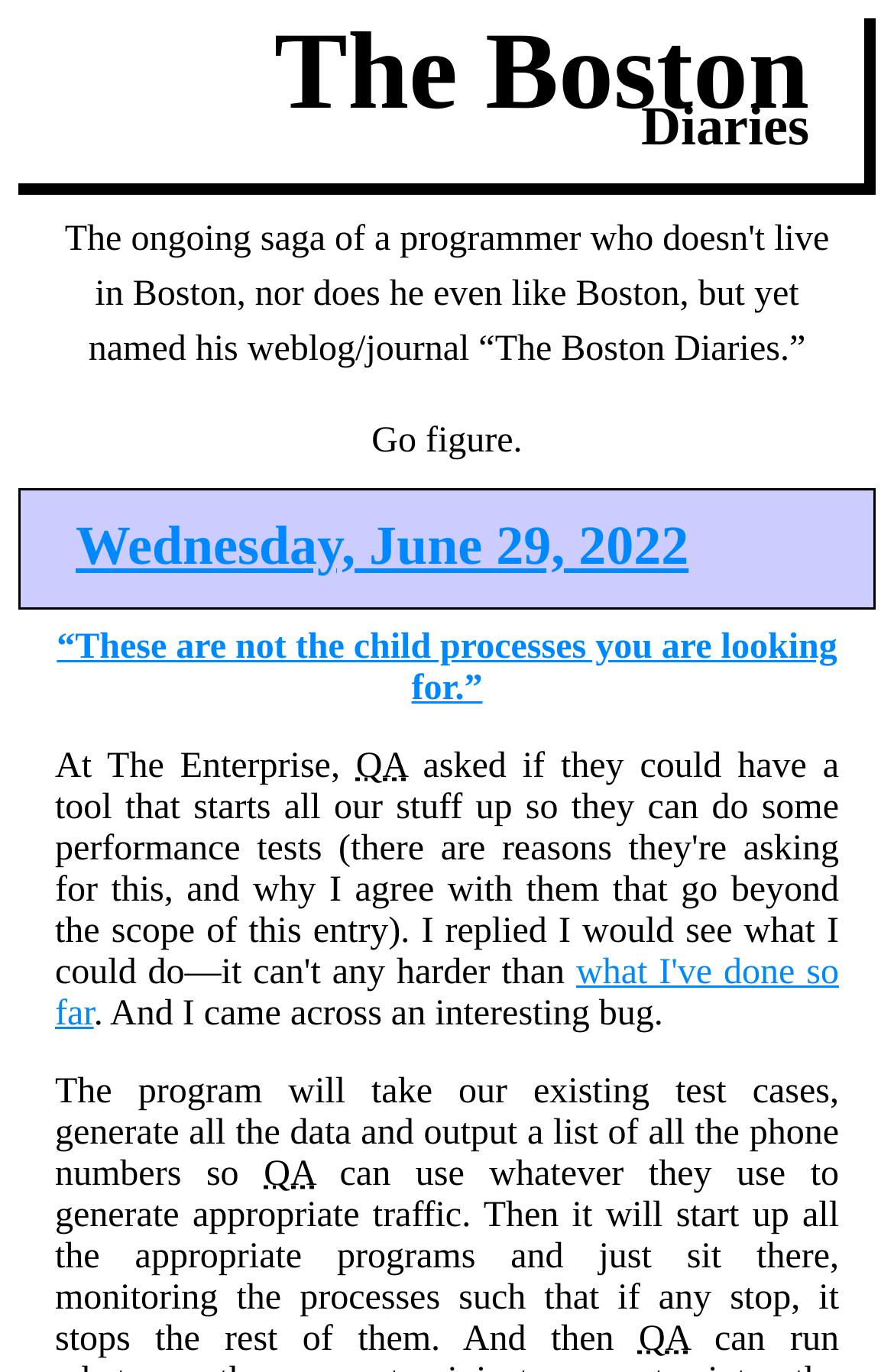Use one word or a short phrase to answer the question provided: 
What is the author of the diary?

Captain Napalm